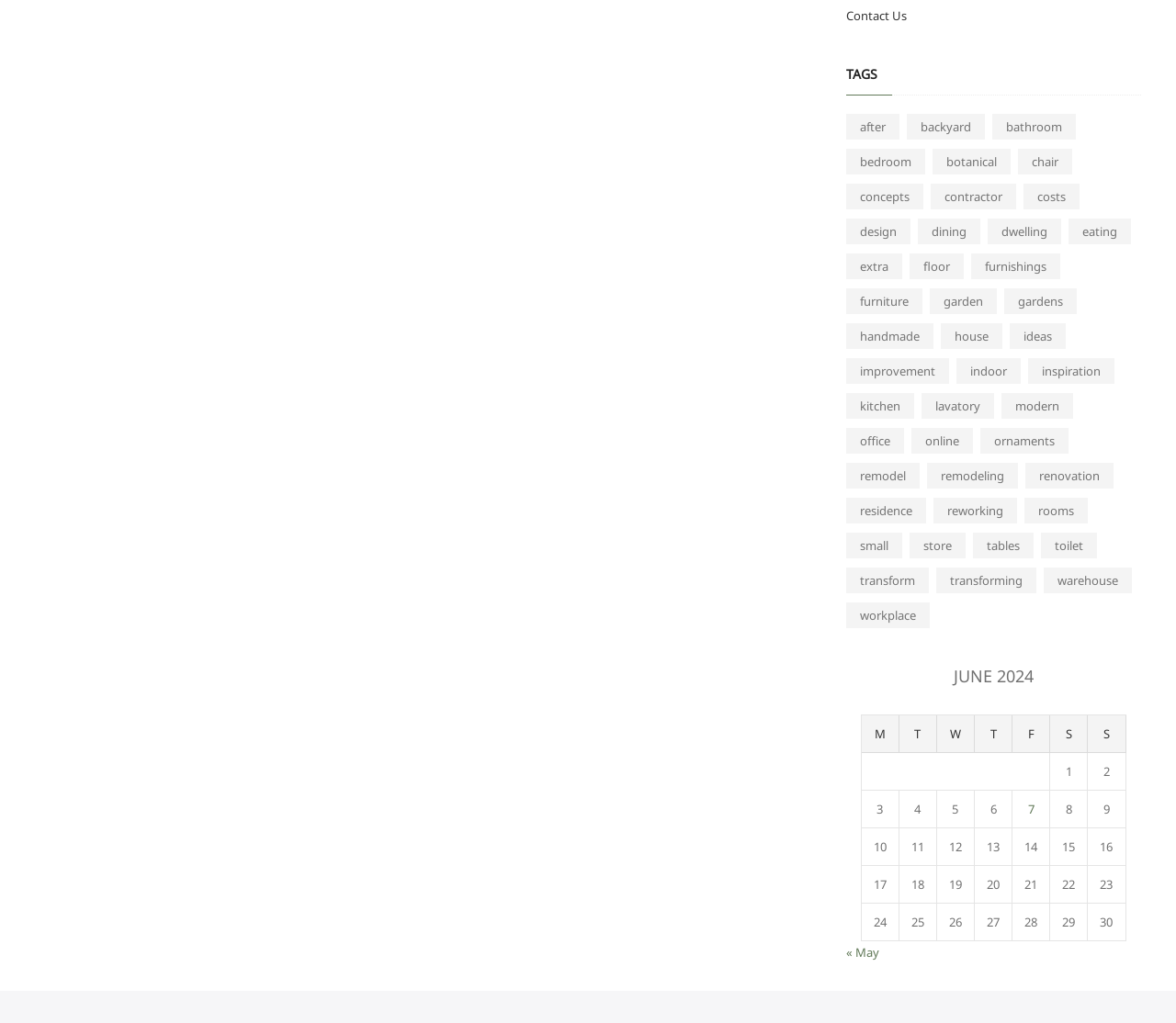Based on the image, please elaborate on the answer to the following question:
What is the date of the table on the webpage?

The table on the webpage is located at the bottom with a bounding box coordinate of [0.732, 0.65, 0.957, 0.92]. The caption of this table is 'JUNE 2024'.